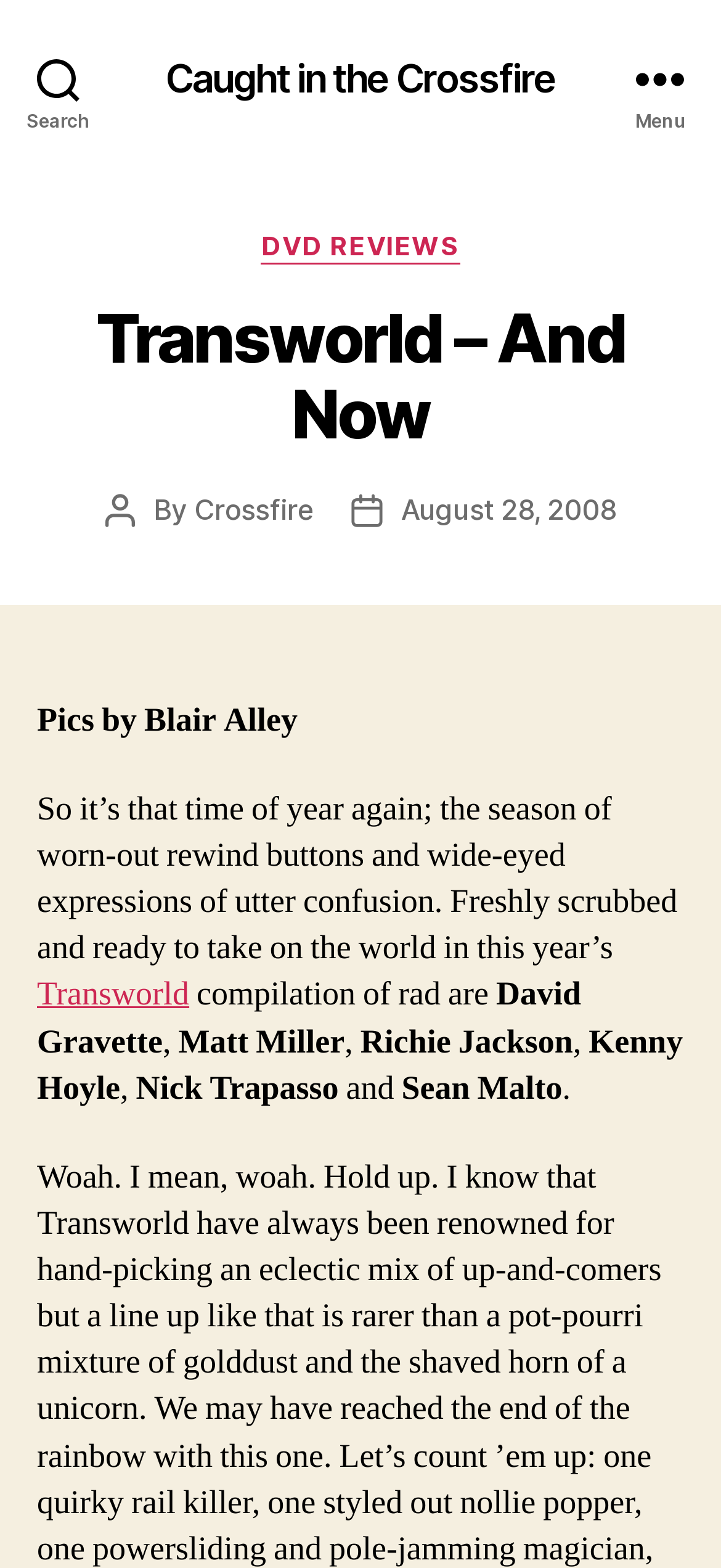Give a concise answer using one word or a phrase to the following question:
What is the name of the company?

Transworld